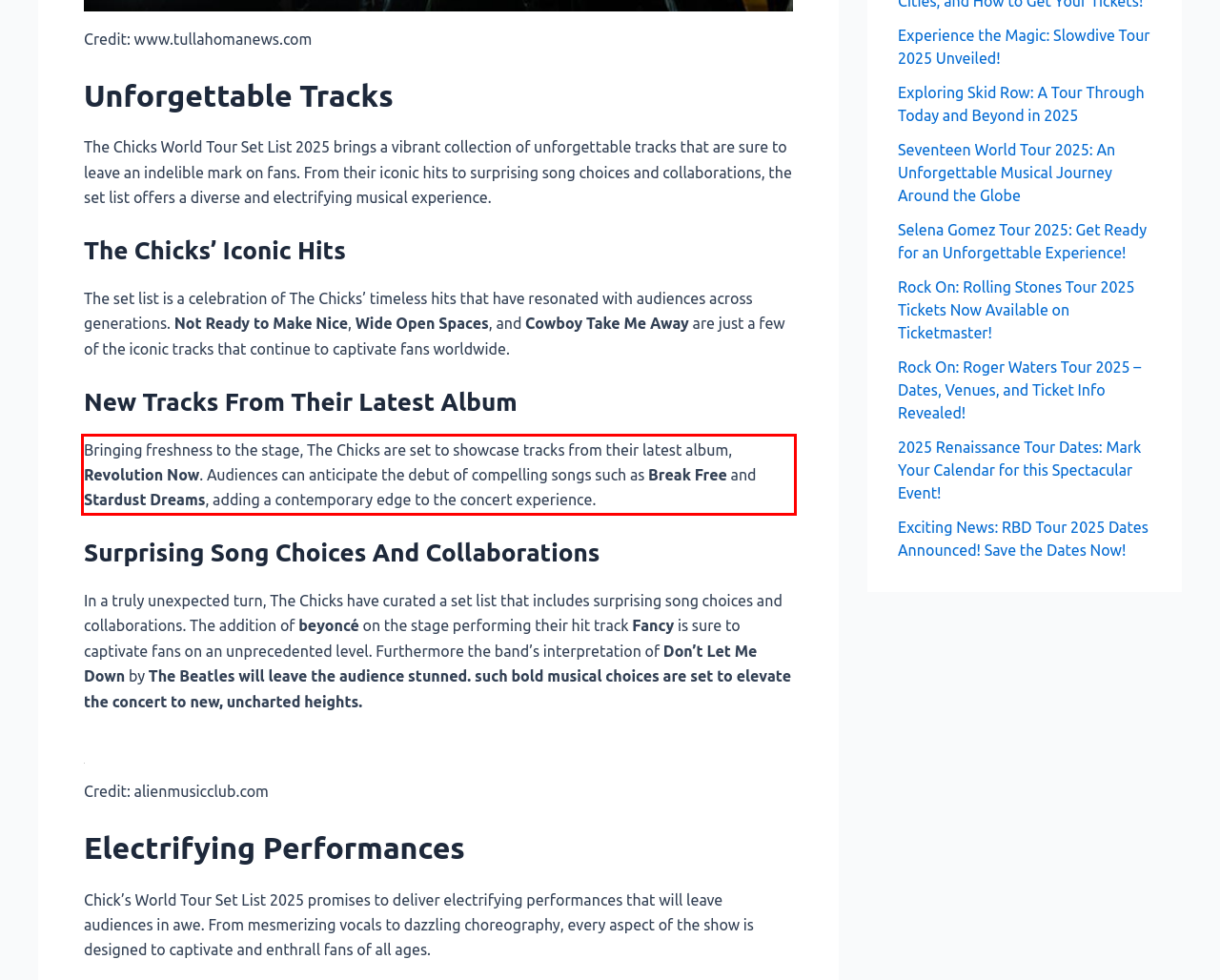Please look at the screenshot provided and find the red bounding box. Extract the text content contained within this bounding box.

Bringing freshness to the stage, The Chicks are set to showcase tracks from their latest album, Revolution Now. Audiences can anticipate the debut of compelling songs such as Break Free and Stardust Dreams, adding a contemporary edge to the concert experience.